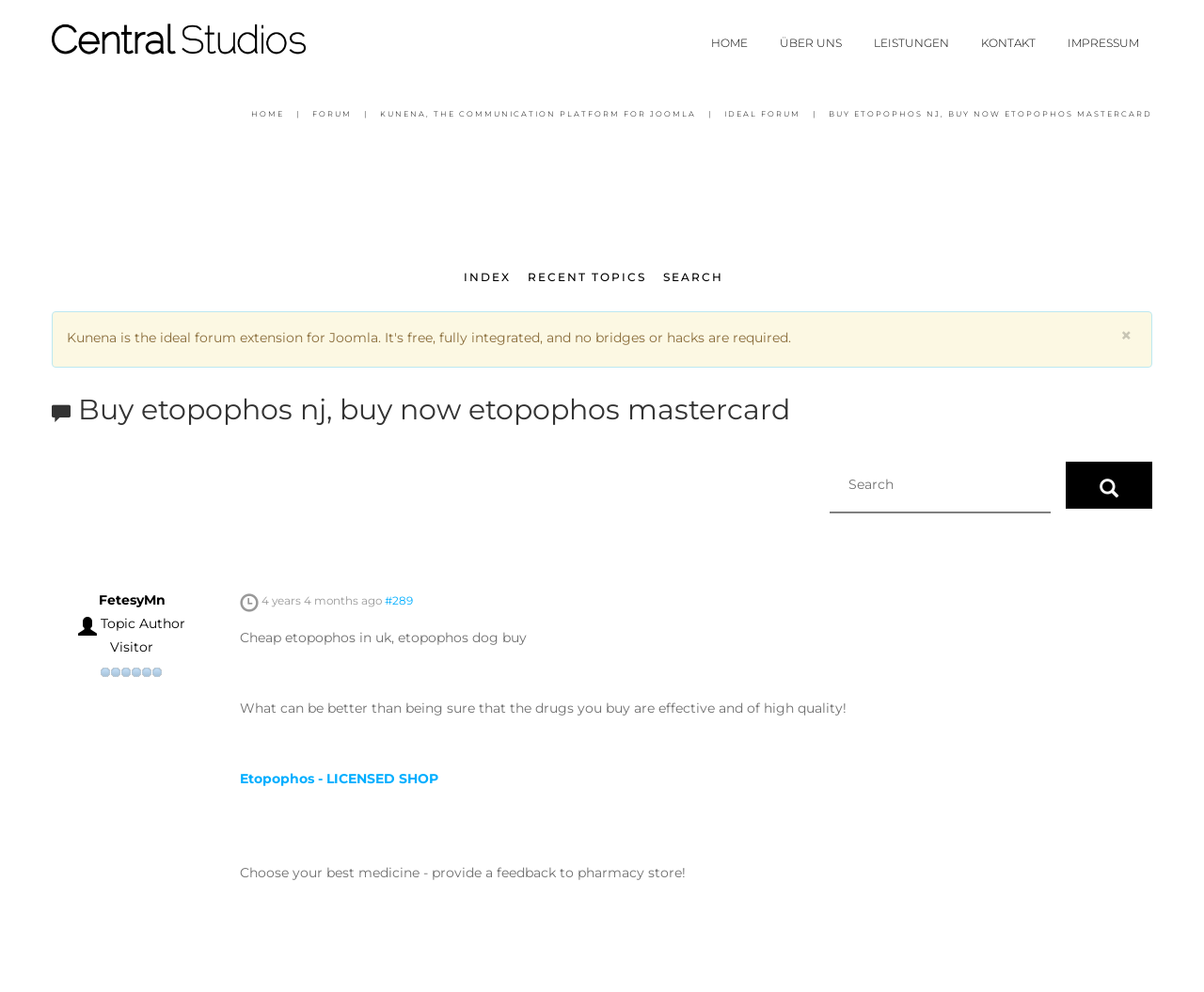Please find the bounding box coordinates of the element that needs to be clicked to perform the following instruction: "Click on the 'SEARCH' link". The bounding box coordinates should be four float numbers between 0 and 1, represented as [left, top, right, bottom].

[0.551, 0.268, 0.601, 0.291]